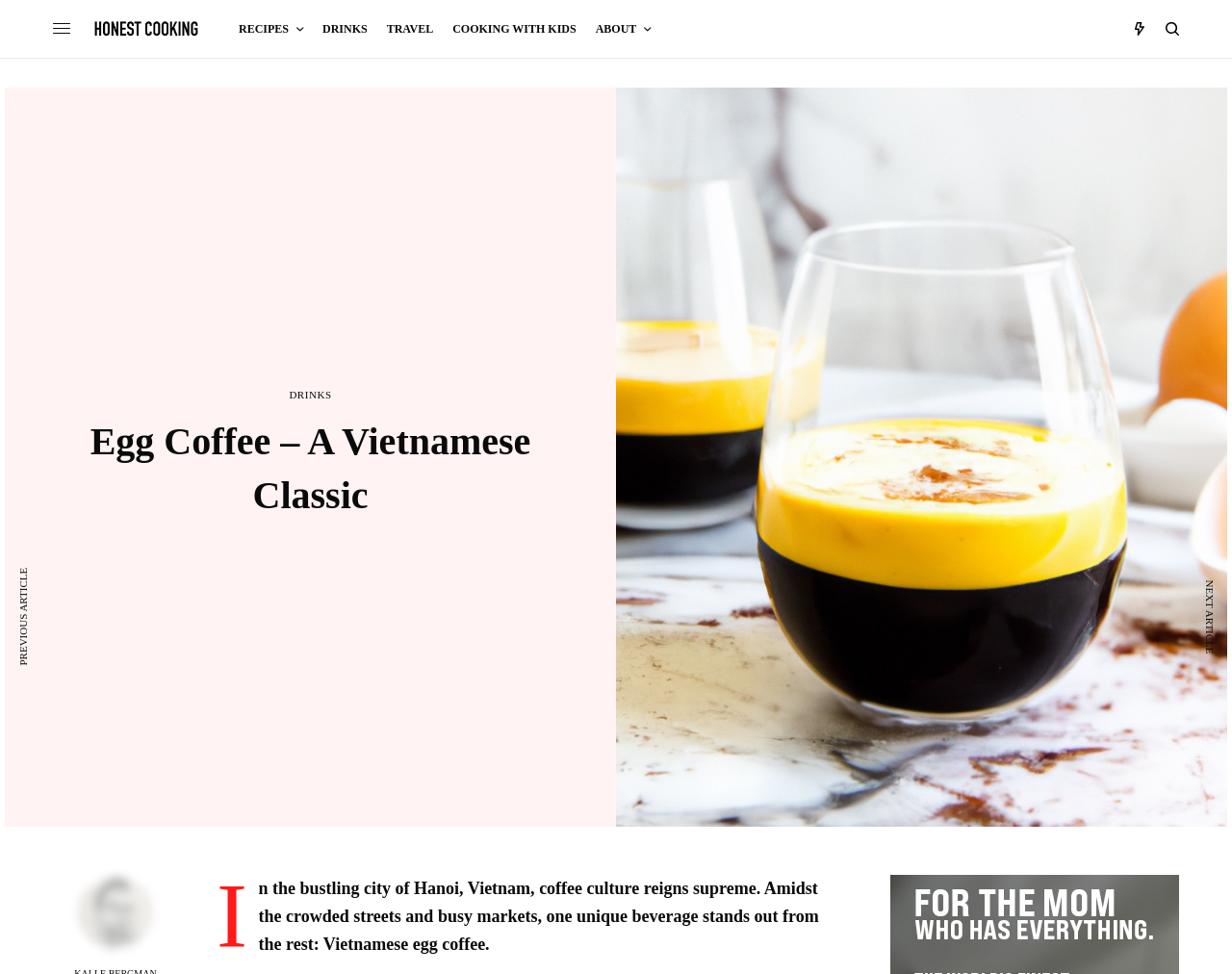Please identify the webpage's heading and generate its text content.

Egg Coffee – A Vietnamese Classic